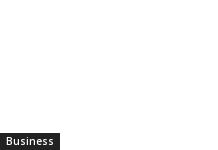Provide a brief response using a word or short phrase to this question:
What is the purpose of the 'Business' button?

Guide users to business content